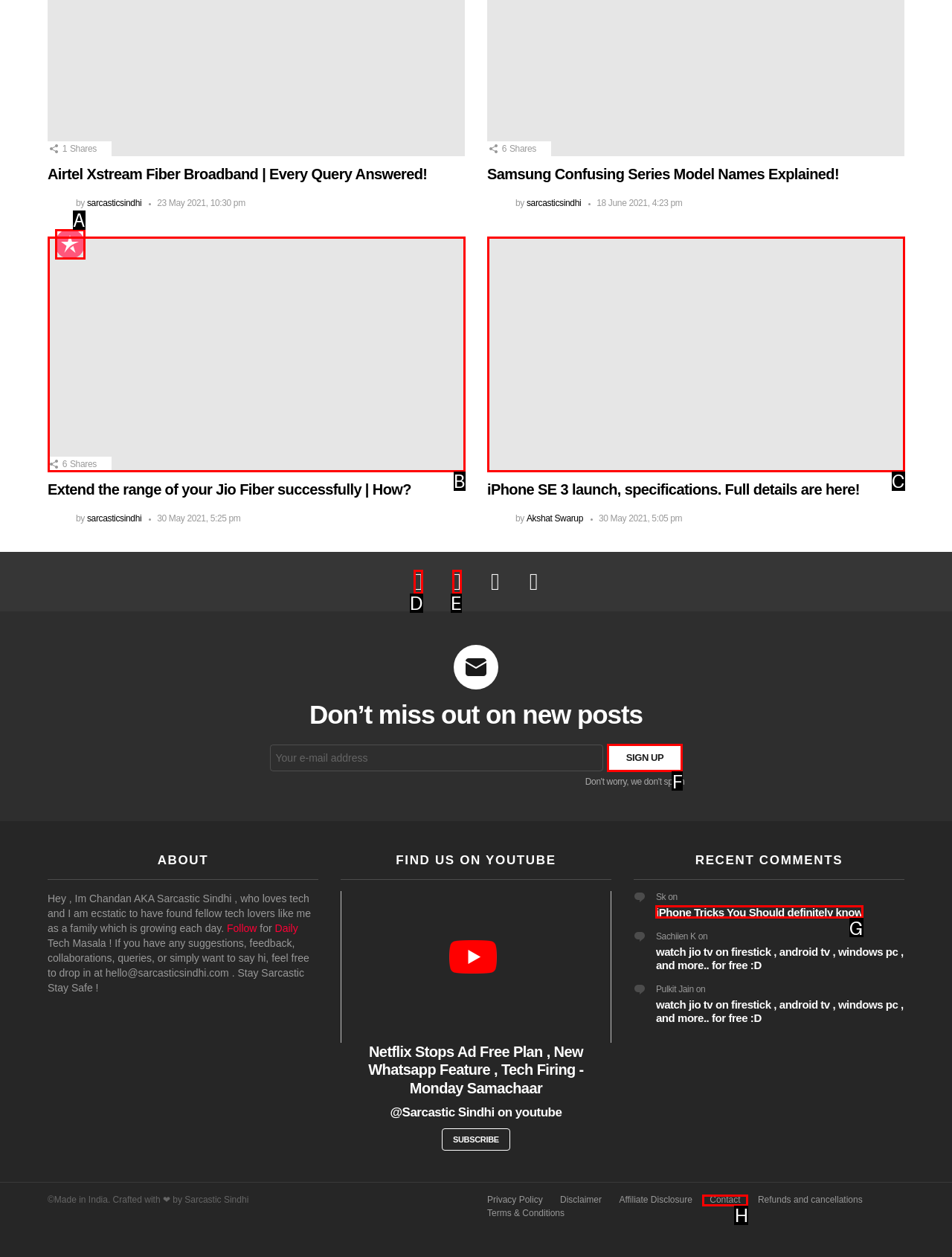Identify the correct UI element to click on to achieve the following task: Click the Sign up button Respond with the corresponding letter from the given choices.

F